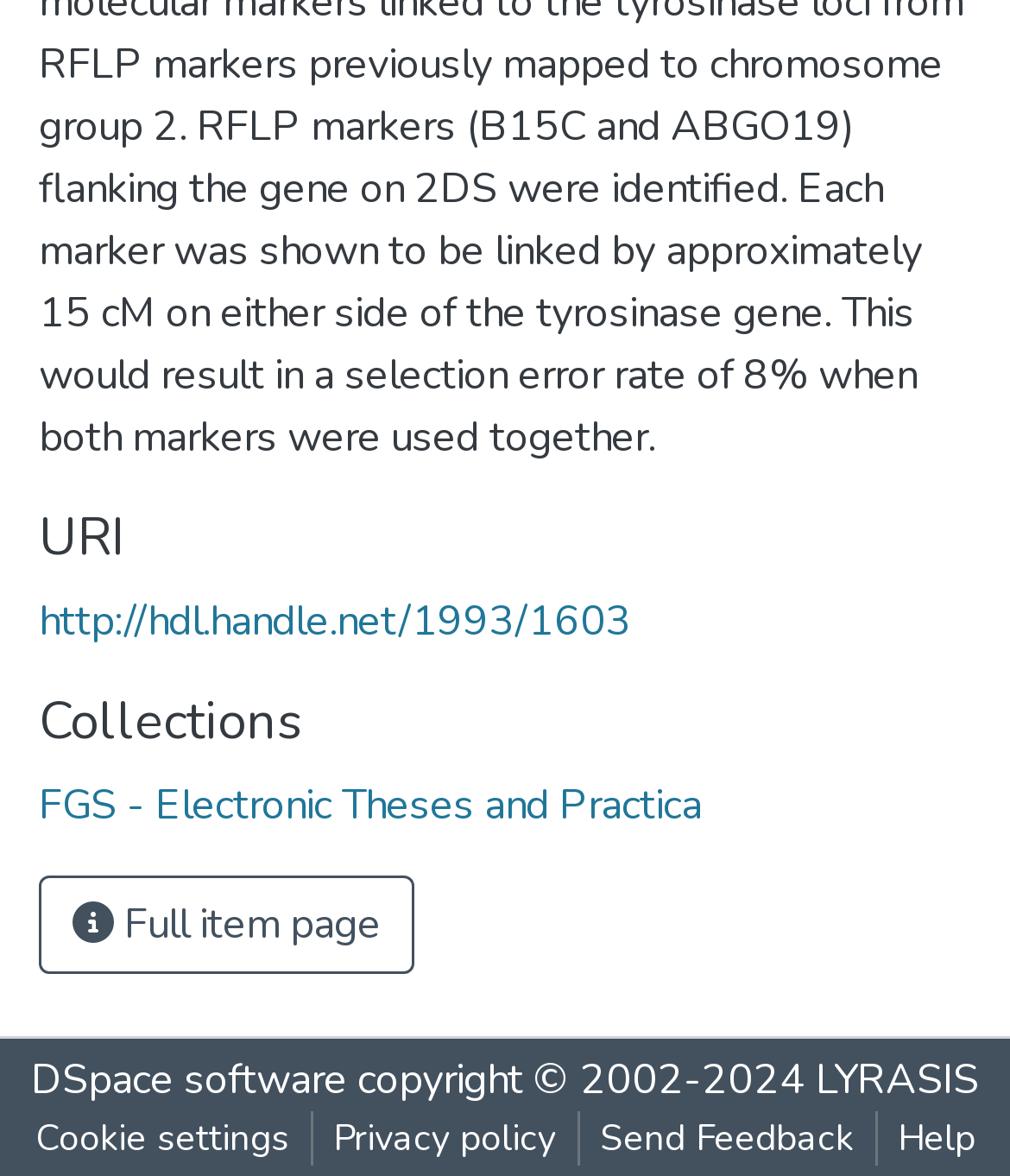What is the name of the collection?
Answer the question with detailed information derived from the image.

The name of the collection can be found in the link element with the text 'FGS - Electronic Theses and Practica' which is located below the 'Collections' heading.